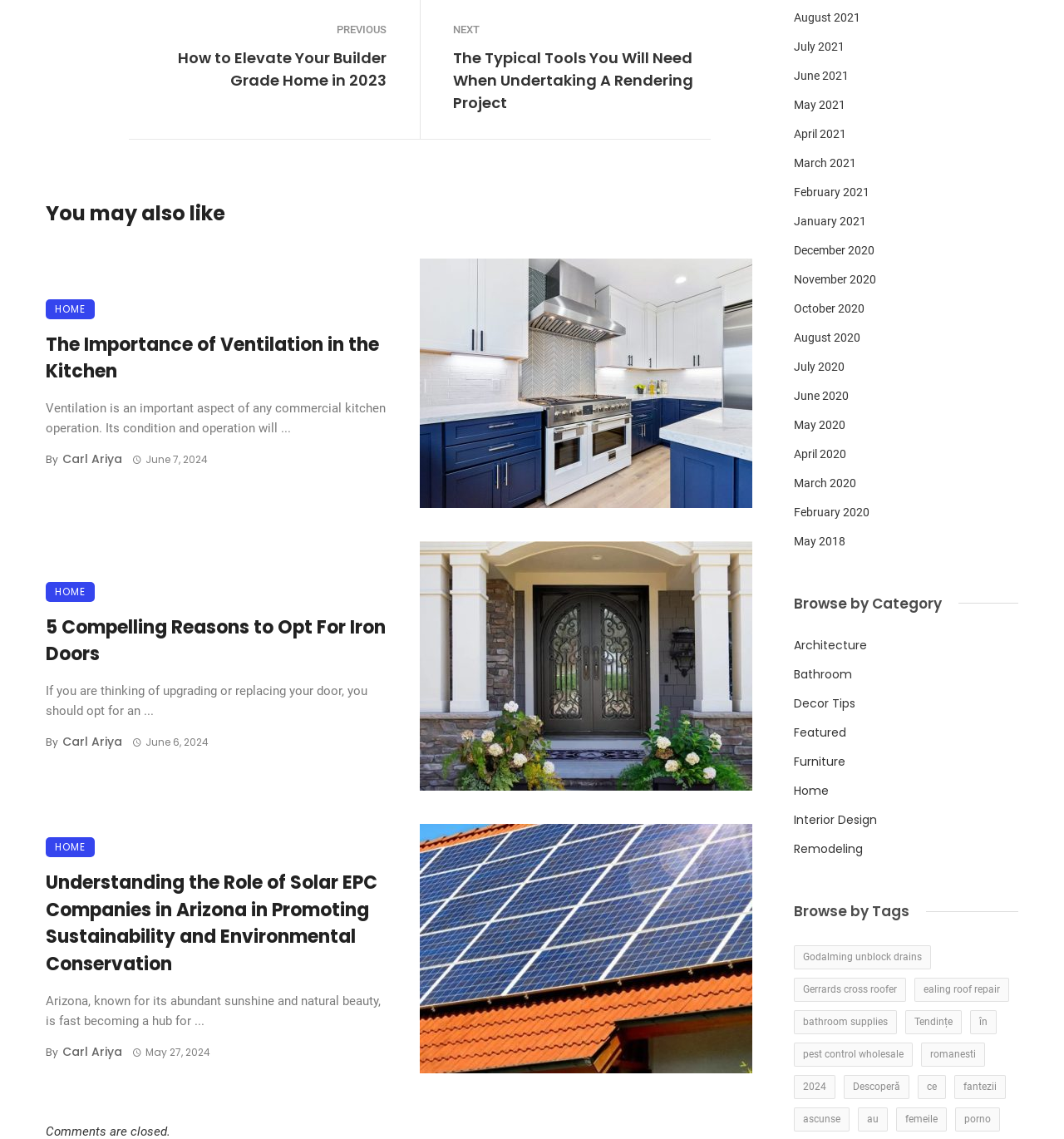Determine the bounding box coordinates for the UI element with the following description: "Next". The coordinates should be four float numbers between 0 and 1, represented as [left, top, right, bottom].

[0.426, 0.016, 0.668, 0.035]